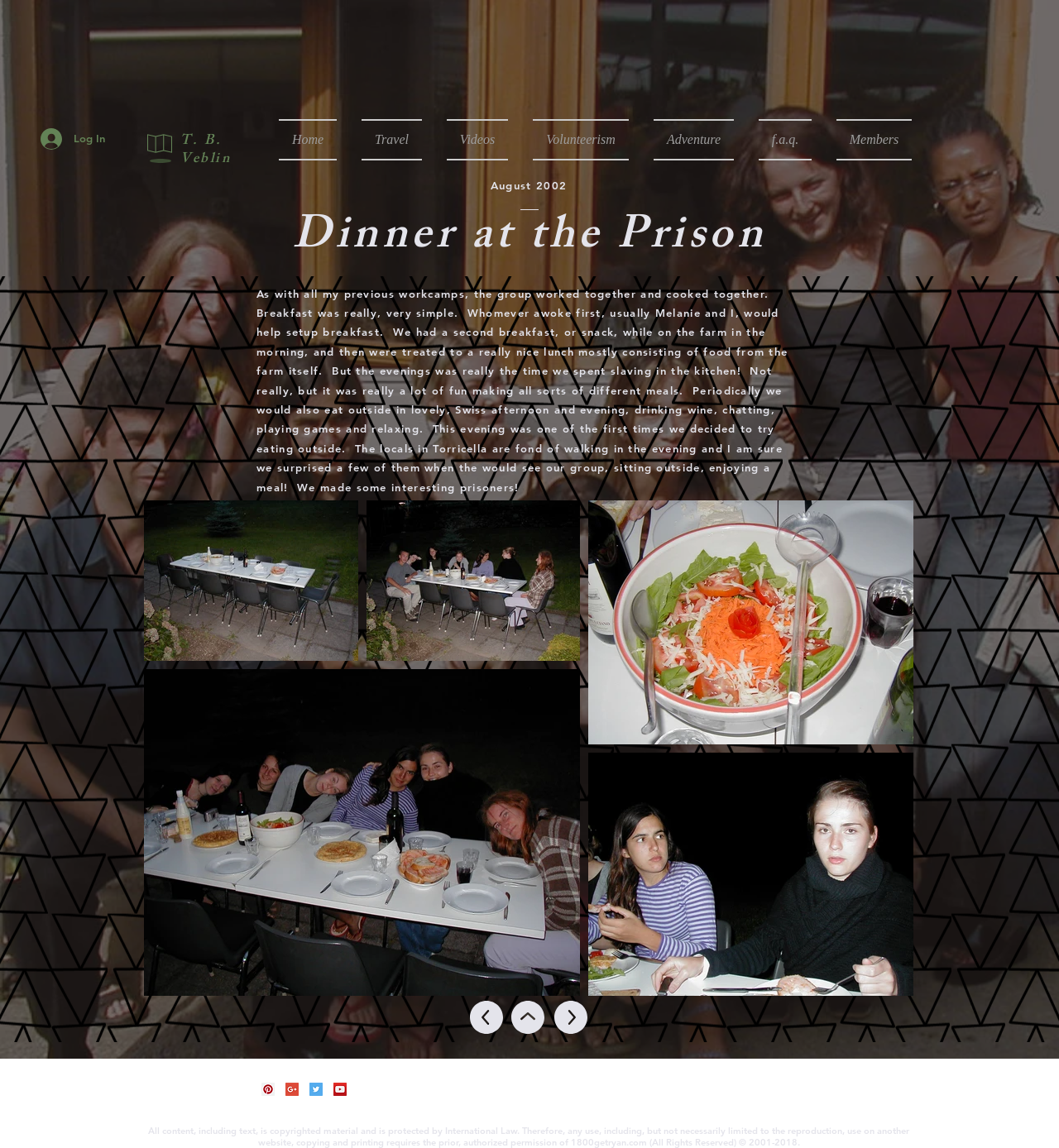What is the name of the farm mentioned in the webpage?
Offer a detailed and exhaustive answer to the question.

The webpage does not explicitly mention the name of the farm where the group had lunch. It only mentions that the lunch consisted of food from the farm itself.